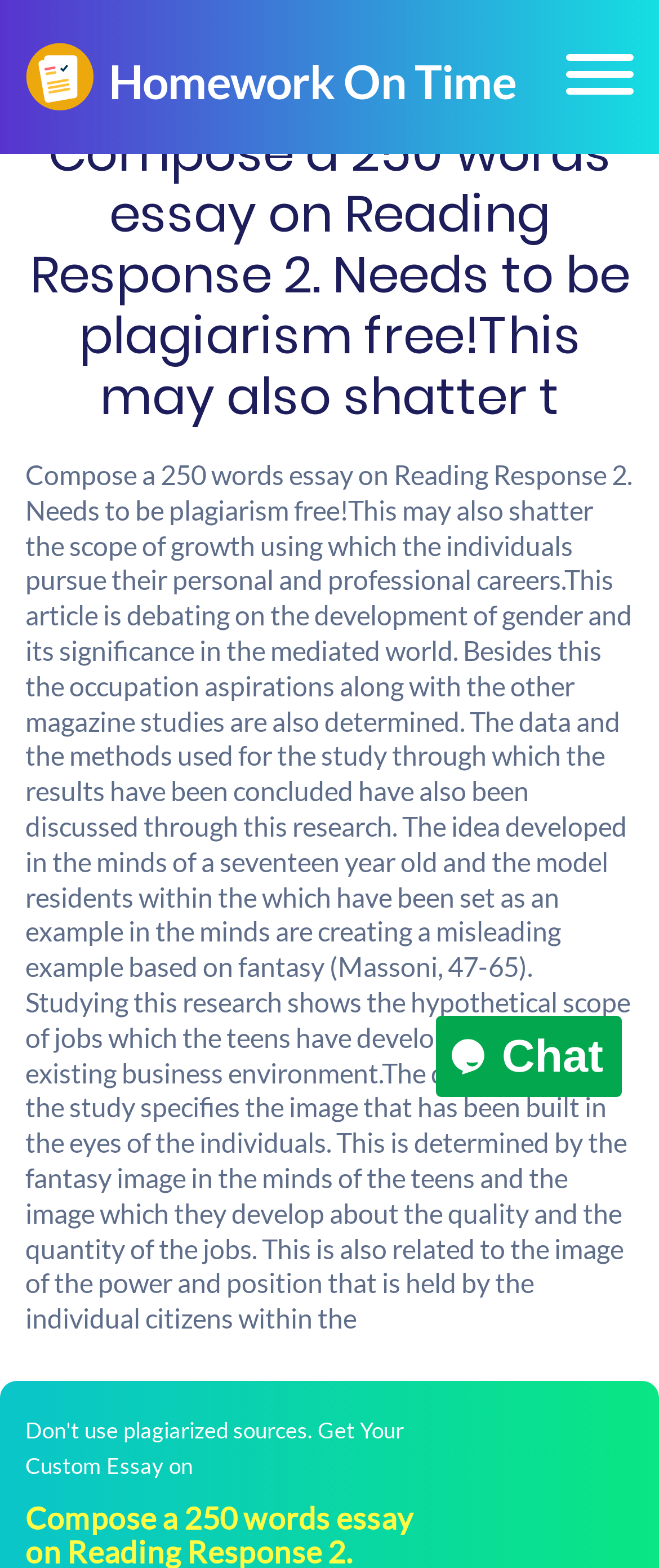Extract the bounding box for the UI element that matches this description: "519-471-4250".

None